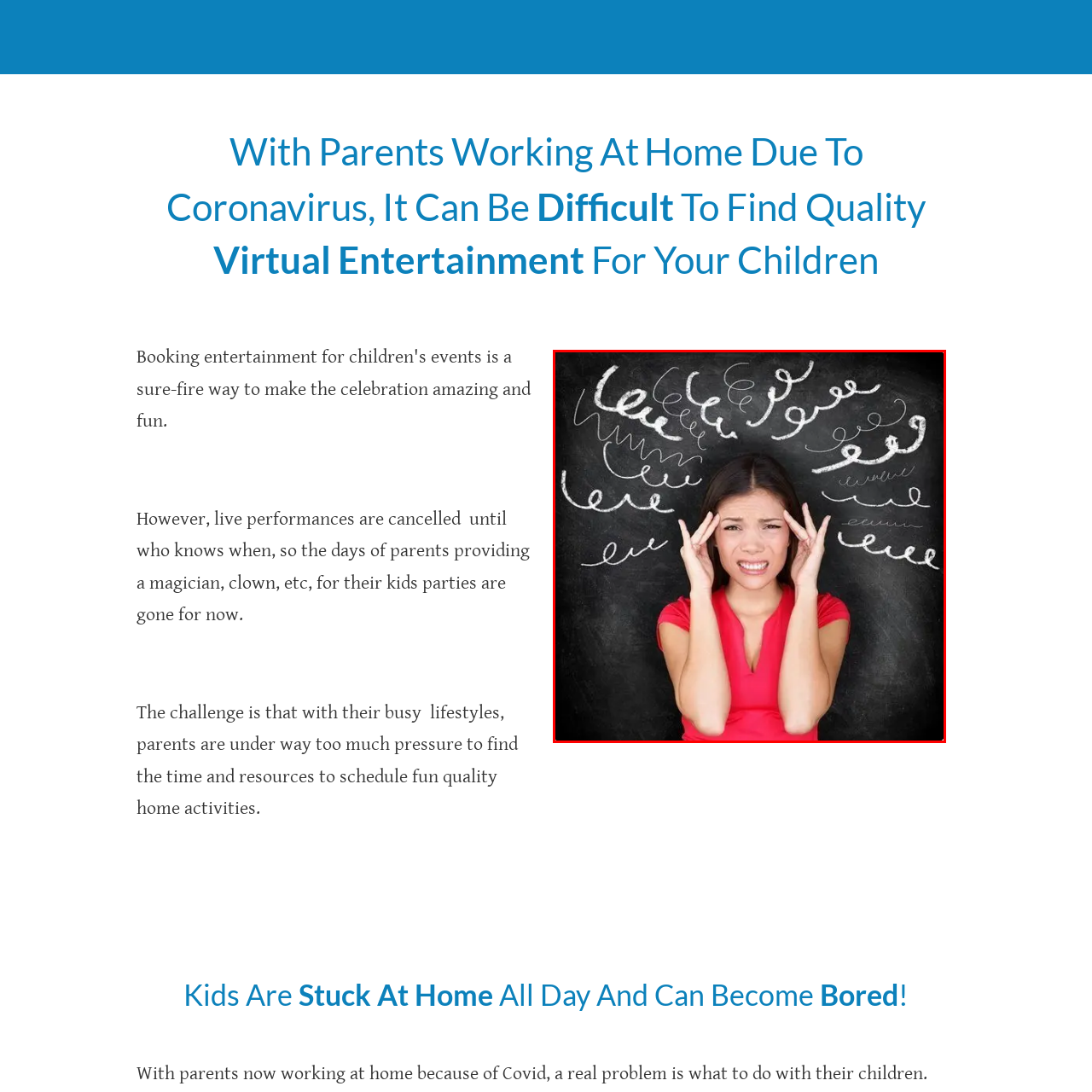What is the context of the image?
Look closely at the image contained within the red bounding box and answer the question in detail, using the visual information present.

The image is set in the context of the pandemic, where parents are struggling to balance work and childcare responsibilities, as evident from the woman's stressed expression and the chaotic background.